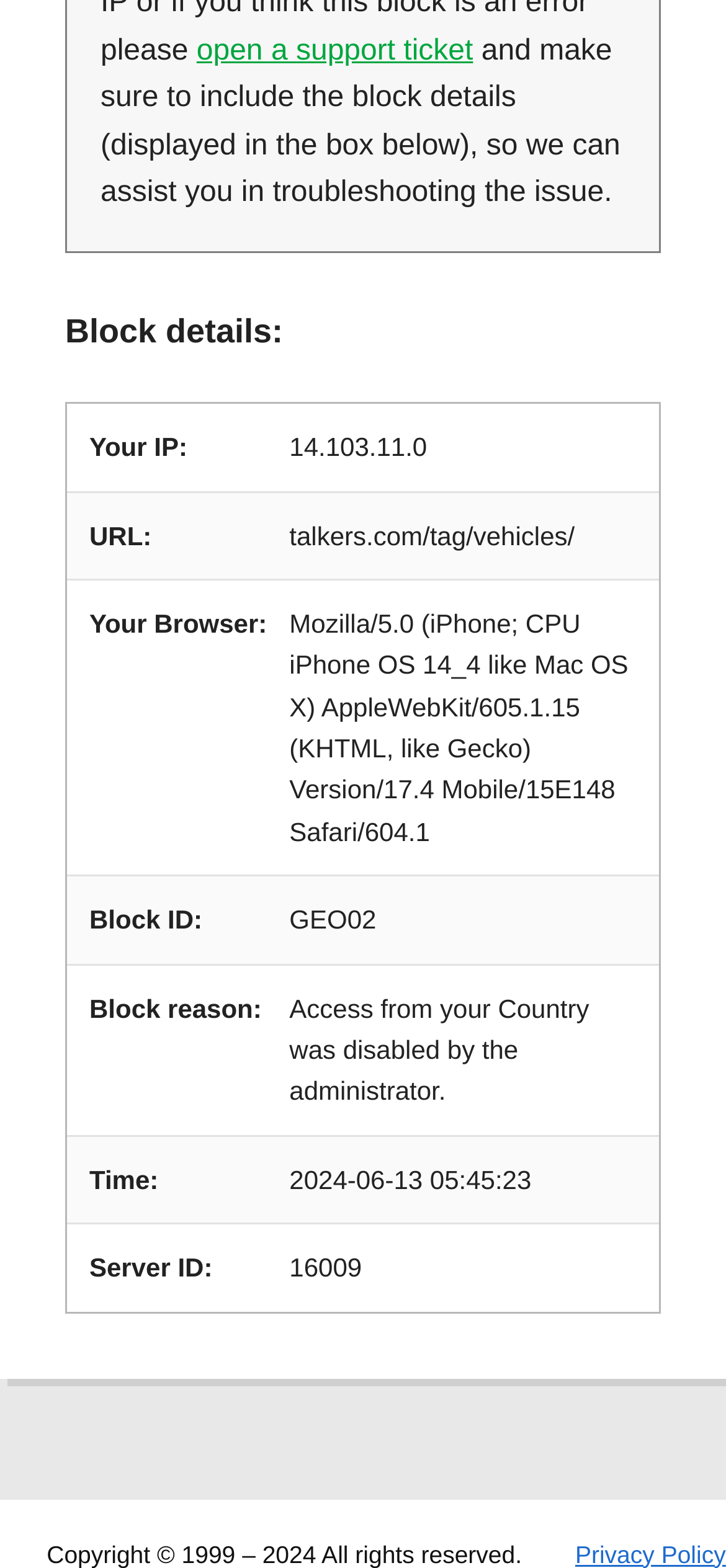Locate the bounding box of the UI element with the following description: "Privacy Policy".

[0.792, 0.982, 1.0, 1.0]